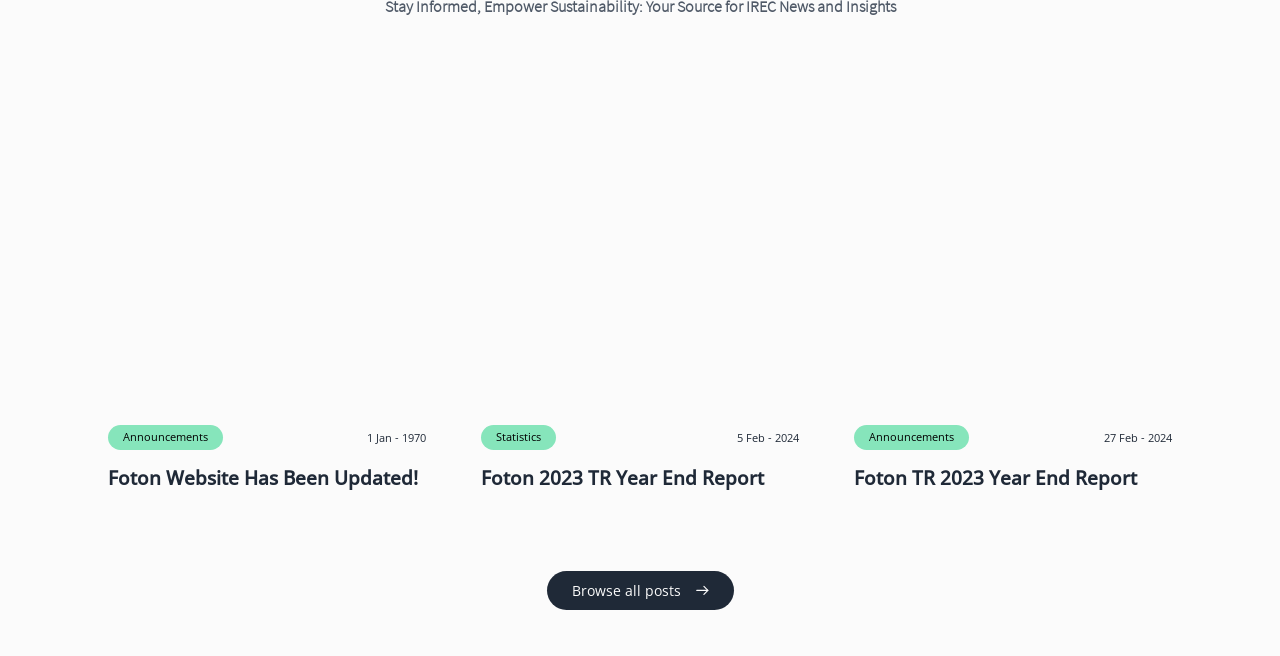What is the purpose of the 'Browse all posts' button?
Based on the screenshot, respond with a single word or phrase.

To browse all posts